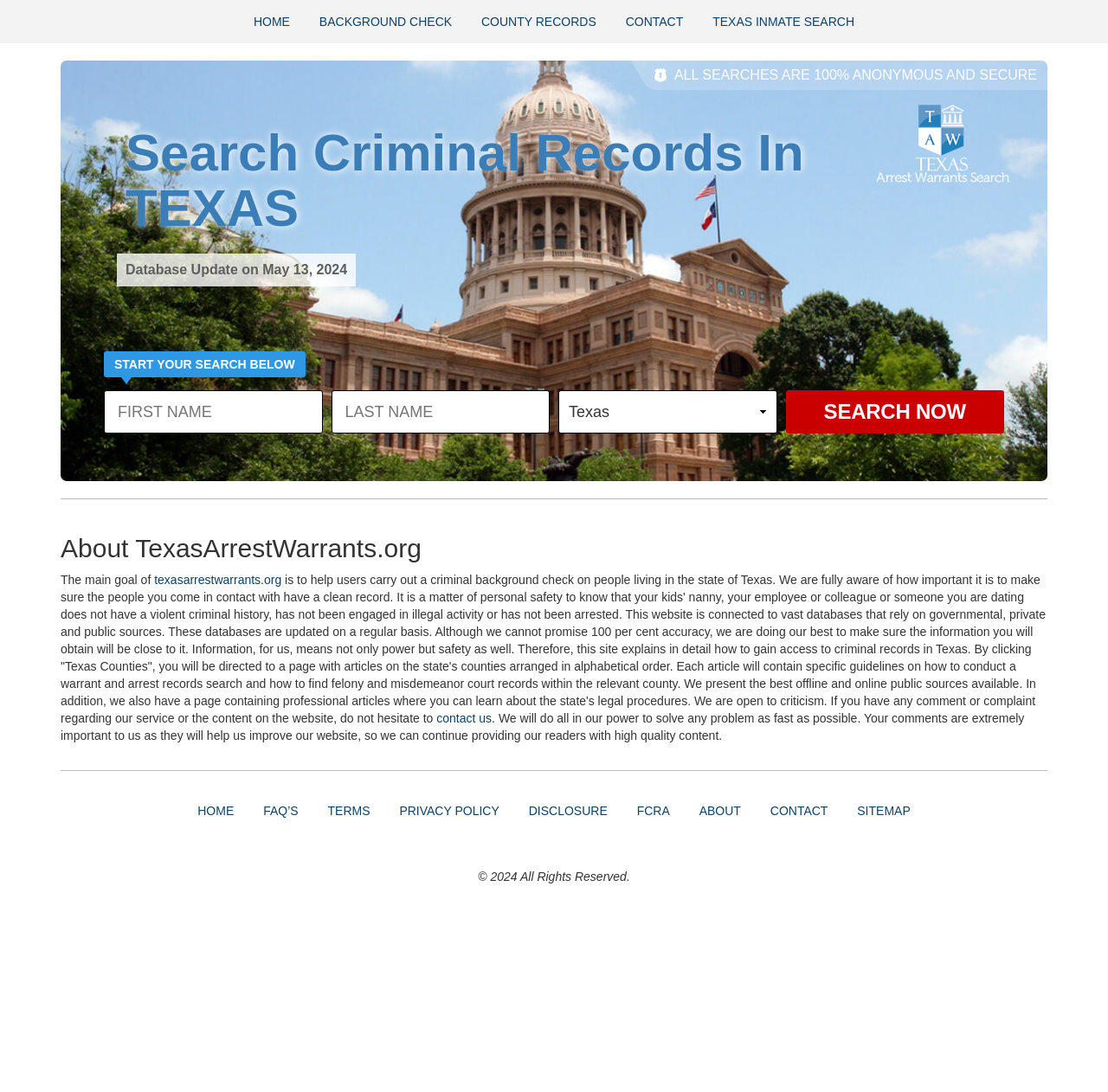Determine the bounding box coordinates for the UI element matching this description: "Privacy Policy".

[0.349, 0.723, 0.462, 0.762]